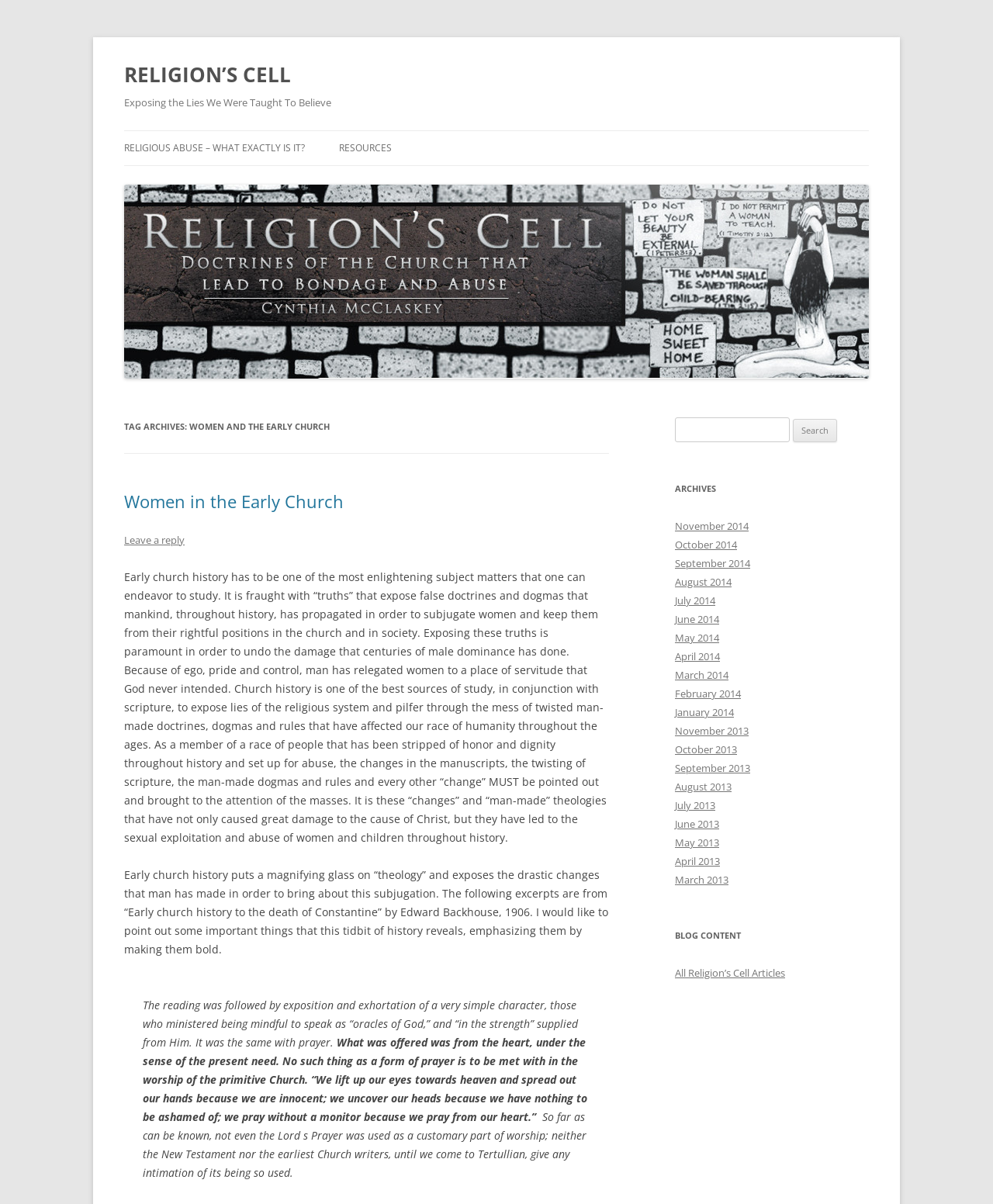Generate a detailed explanation of the webpage's features and information.

The webpage is about "Women and the Early Church" and is part of the "RELIGION'S CELL" website. At the top, there is a heading "RELIGION'S CELL" with a link to the website's homepage. Below it, there is a heading "Exposing the Lies We Were Taught To Believe" which seems to be the title of the article or blog post.

On the left side of the page, there is a menu with links to various topics, including "RELIGIOUS ABUSE – WHAT EXACTLY IS IT?" and "RESOURCES". There is also a link to "Skip to content" which allows users to bypass the menu and go directly to the main content.

The main content of the page is an article about the importance of studying early church history to expose false doctrines and dogmas that have subjugated women throughout history. The article discusses how church history can be used to undo the damage caused by male dominance and to expose lies and twisted man-made doctrines.

The article is divided into sections, with headings such as "Women in the Early Church" and "TAG ARCHIVES: WOMEN AND THE EARLY CHURCH". There are also blockquotes with excerpts from a book about early church history, highlighting the simplicity and sincerity of early Christian worship.

On the right side of the page, there is a complementary section with a search bar, a list of archives by month, and a heading "BLOG CONTENT" with a link to "All Religion's Cell Articles".